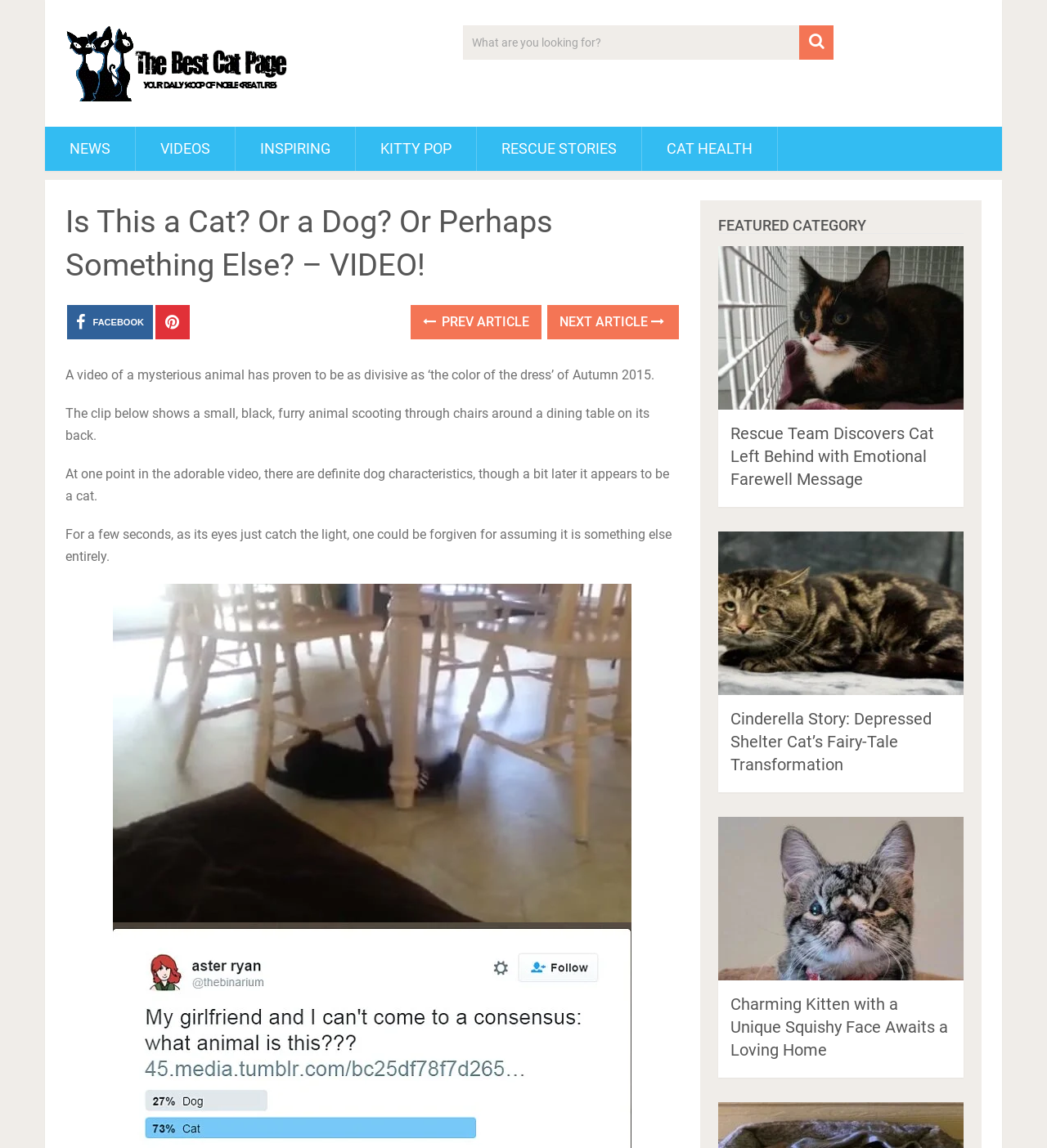What is the purpose of the searchbox? Refer to the image and provide a one-word or short phrase answer.

To search